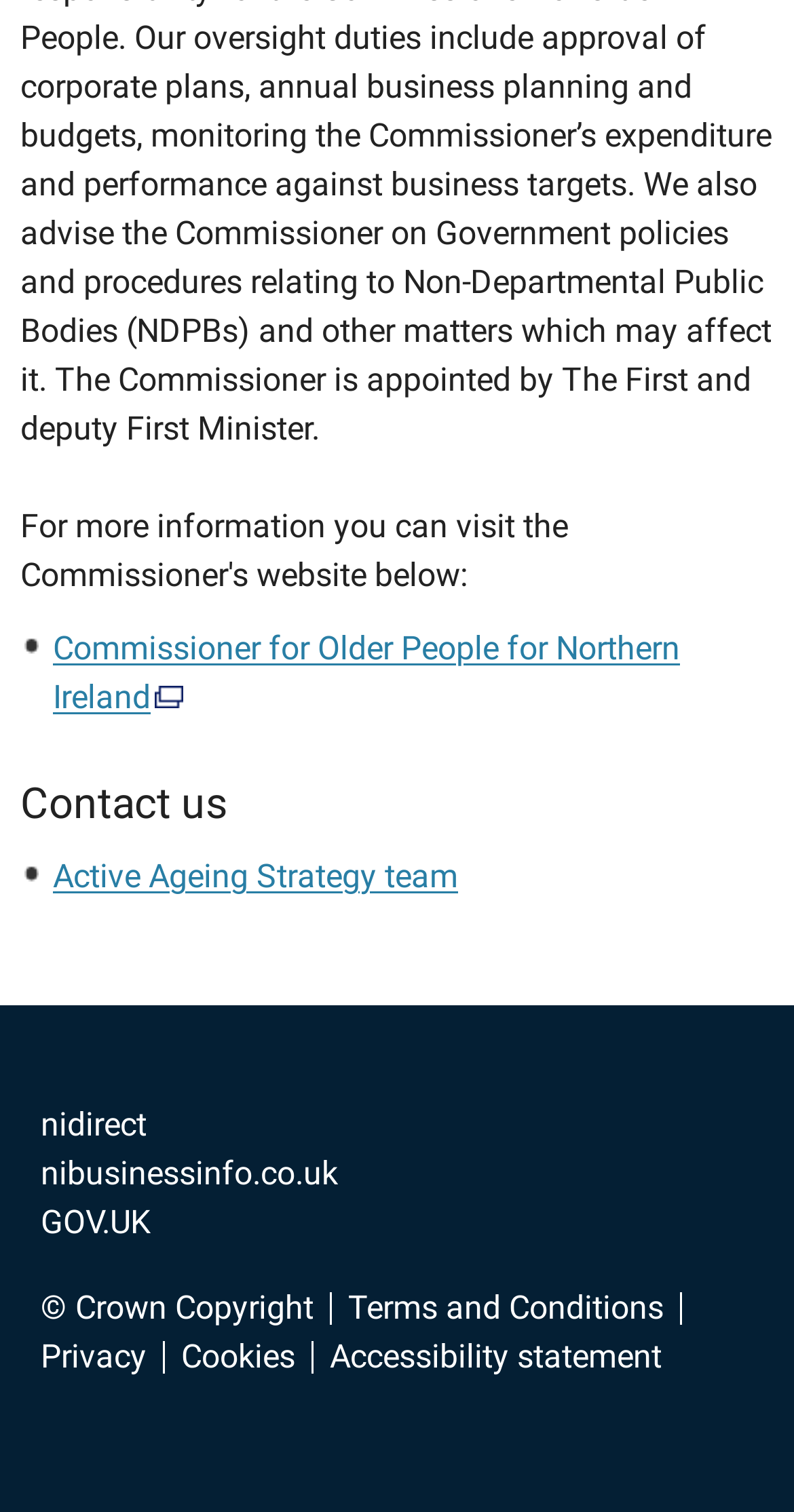Please specify the bounding box coordinates in the format (top-left x, top-left y, bottom-right x, bottom-right y), with values ranging from 0 to 1. Identify the bounding box for the UI component described as follows: Accessibility statement

[0.415, 0.887, 0.833, 0.908]